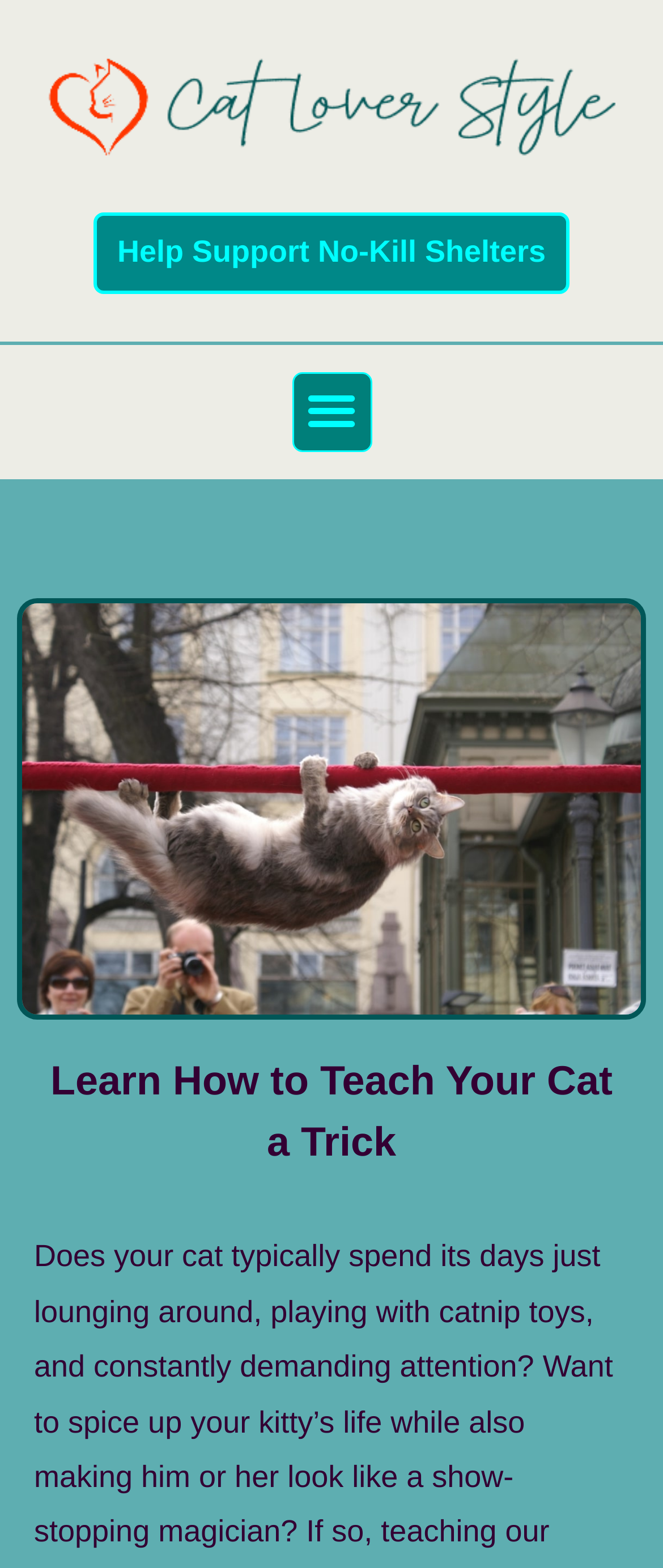Identify the bounding box coordinates for the UI element described as: "alt="cat lover style logo"". The coordinates should be provided as four floats between 0 and 1: [left, top, right, bottom].

[0.072, 0.036, 0.928, 0.101]